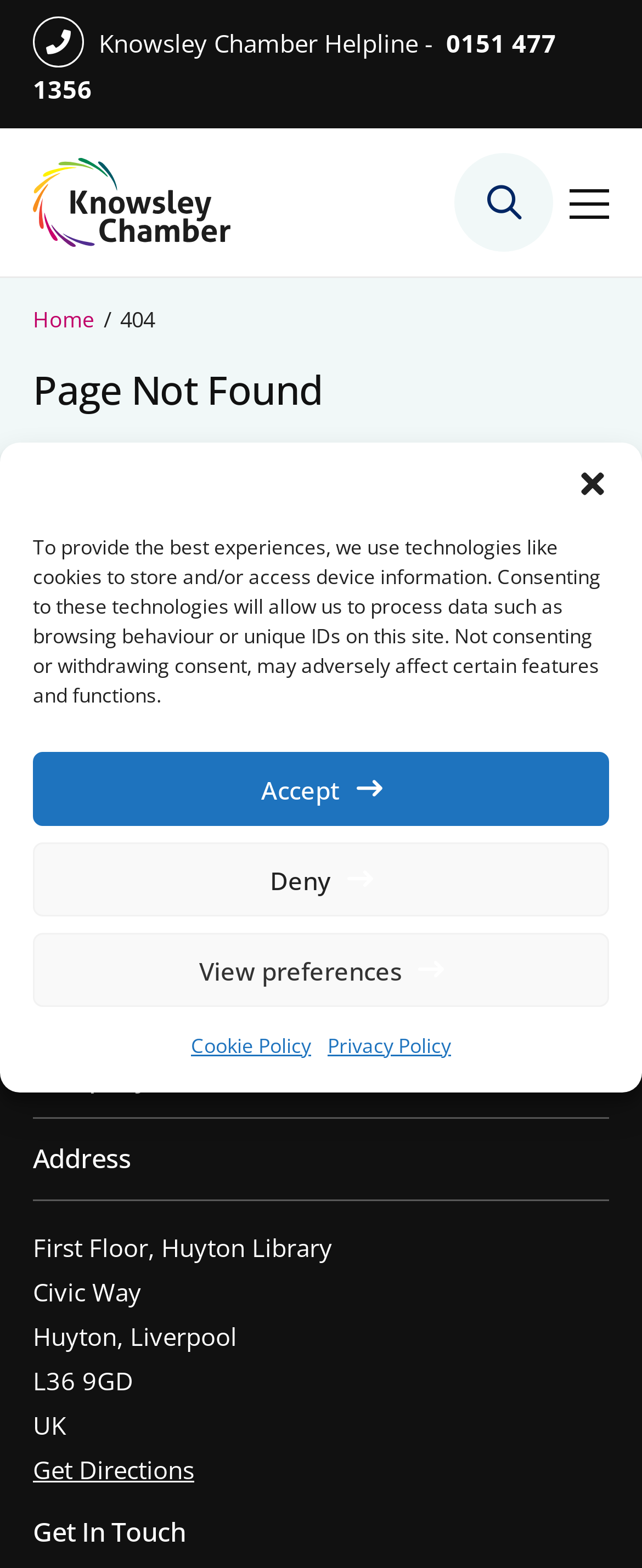Using the information shown in the image, answer the question with as much detail as possible: How can I get in touch with Knowsley Chamber?

I found the 'Get In Touch' section by looking at the static text element 'Get In Touch' which is followed by a link 'Get Directions' and other contact information.